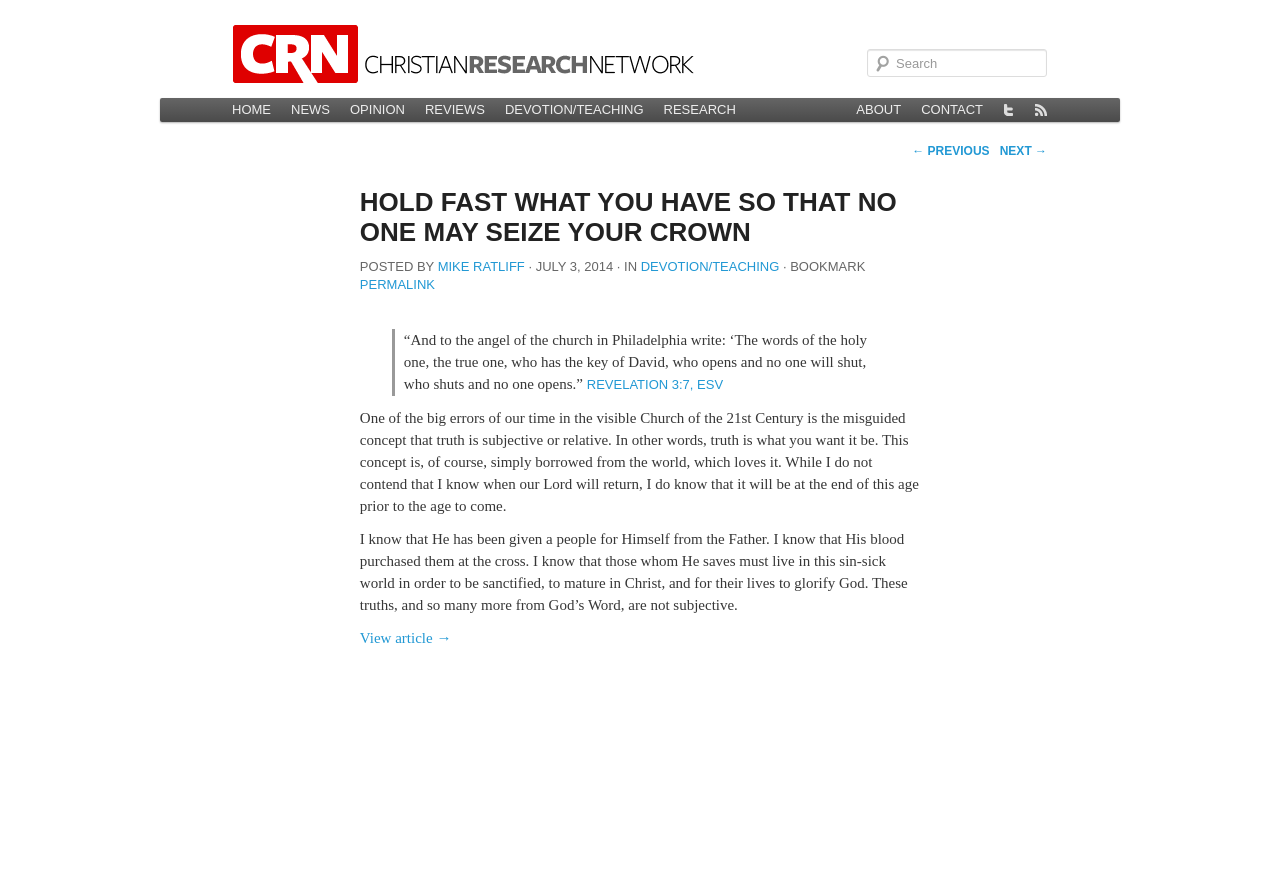Identify and extract the main heading from the webpage.

HOLD FAST WHAT YOU HAVE SO THAT NO ONE MAY SEIZE YOUR CROWN